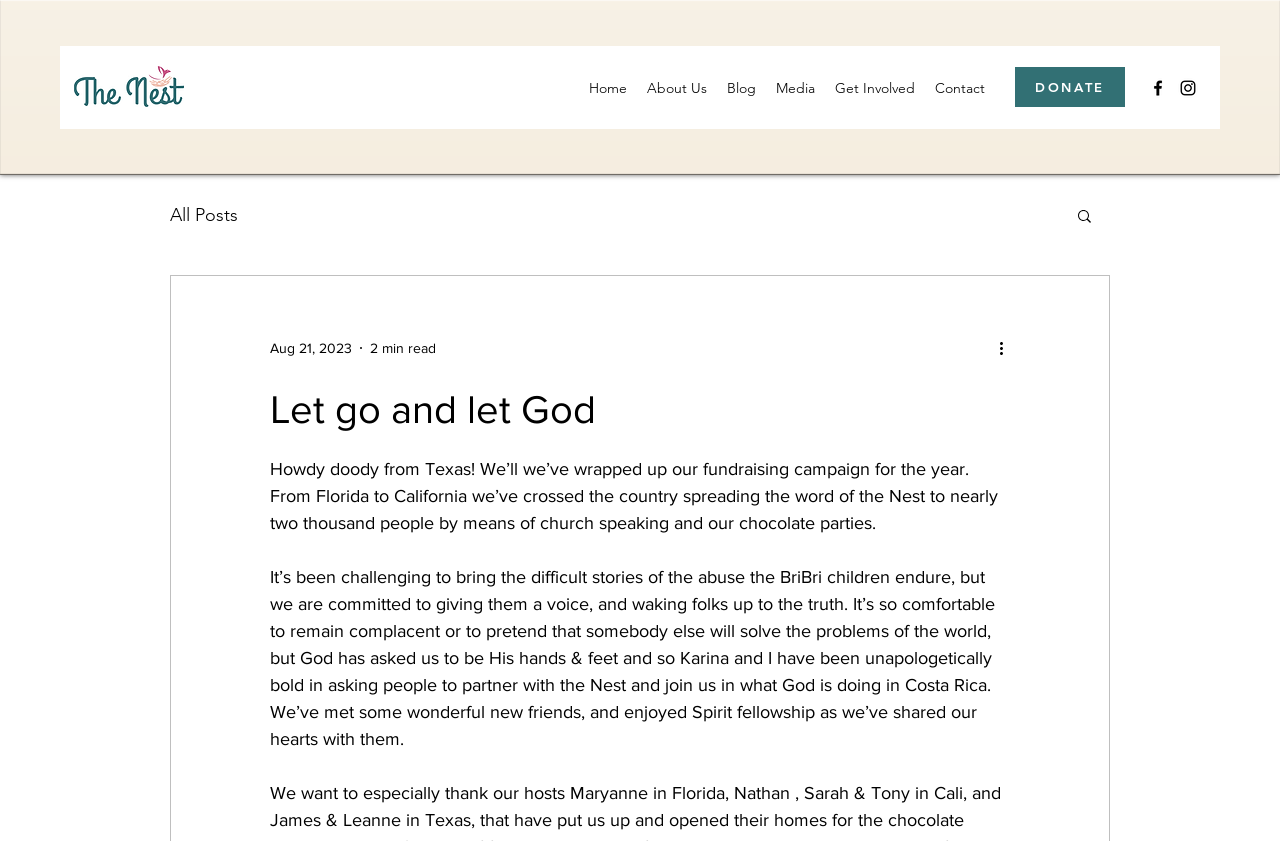What is the name of the logo?
Look at the image and answer with only one word or phrase.

TheNest_Logo_US_2022